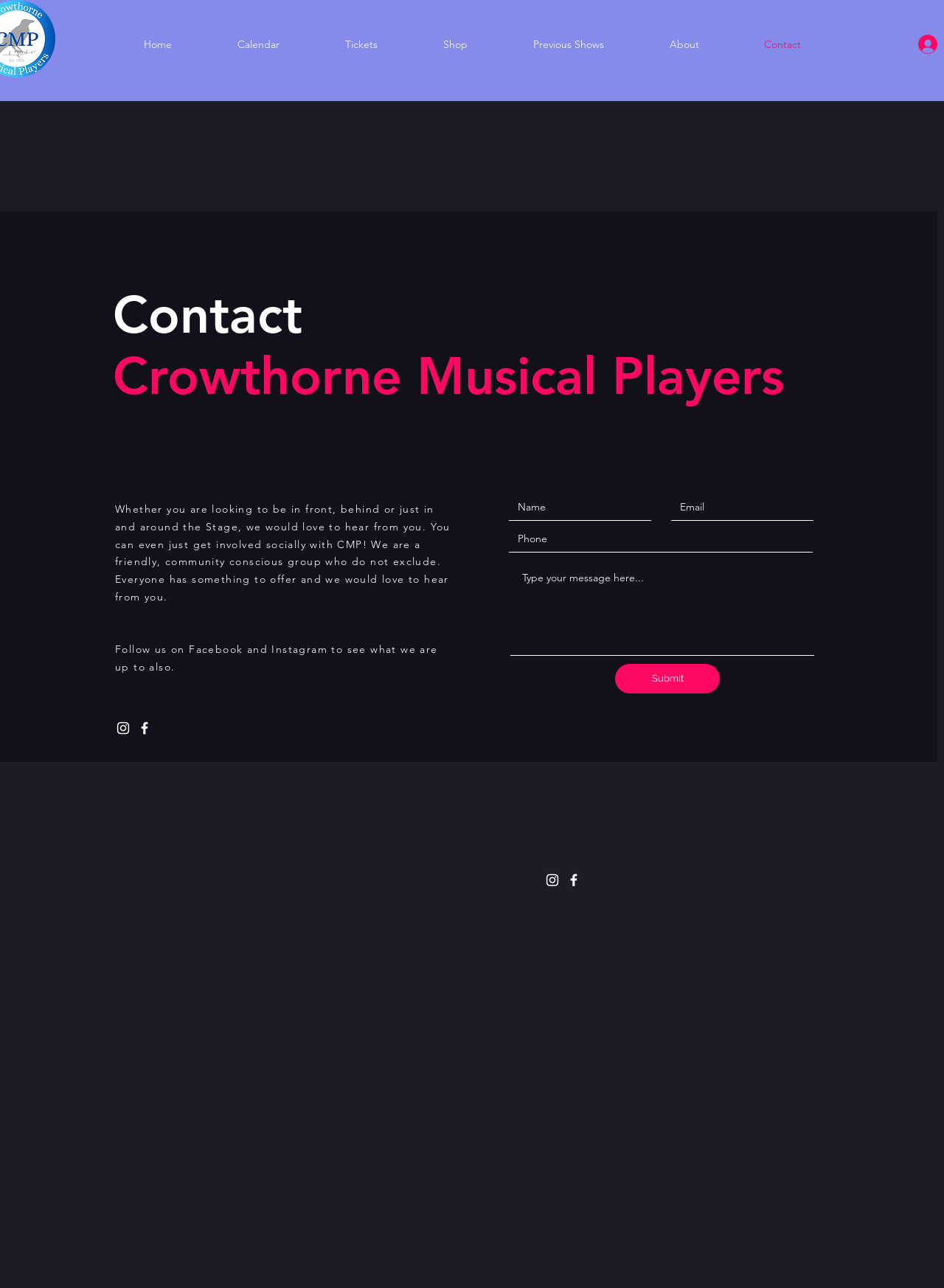Please identify the bounding box coordinates of the area I need to click to accomplish the following instruction: "check copyright information".

None